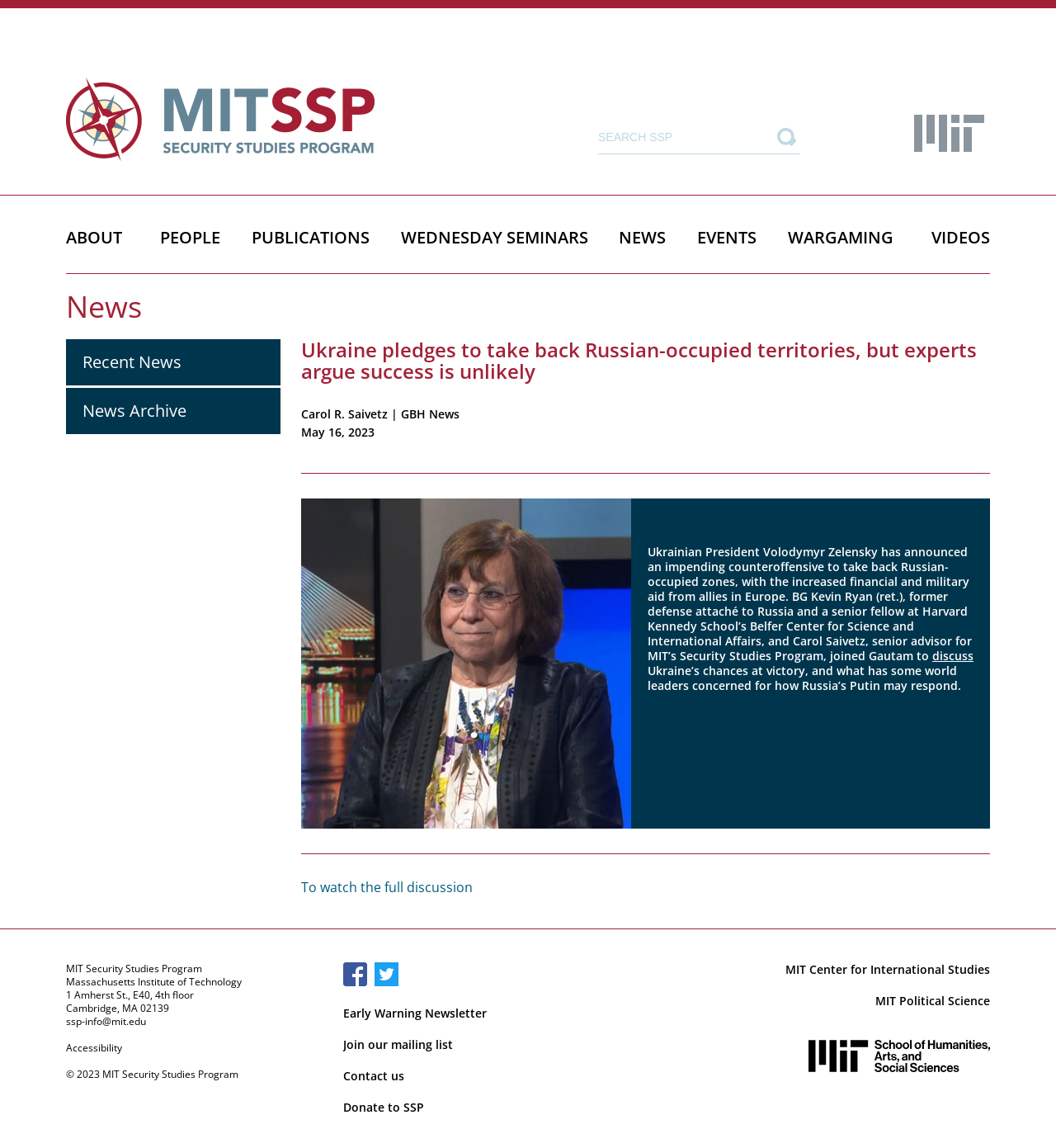Provide a short, one-word or phrase answer to the question below:
How many social media links are available?

2